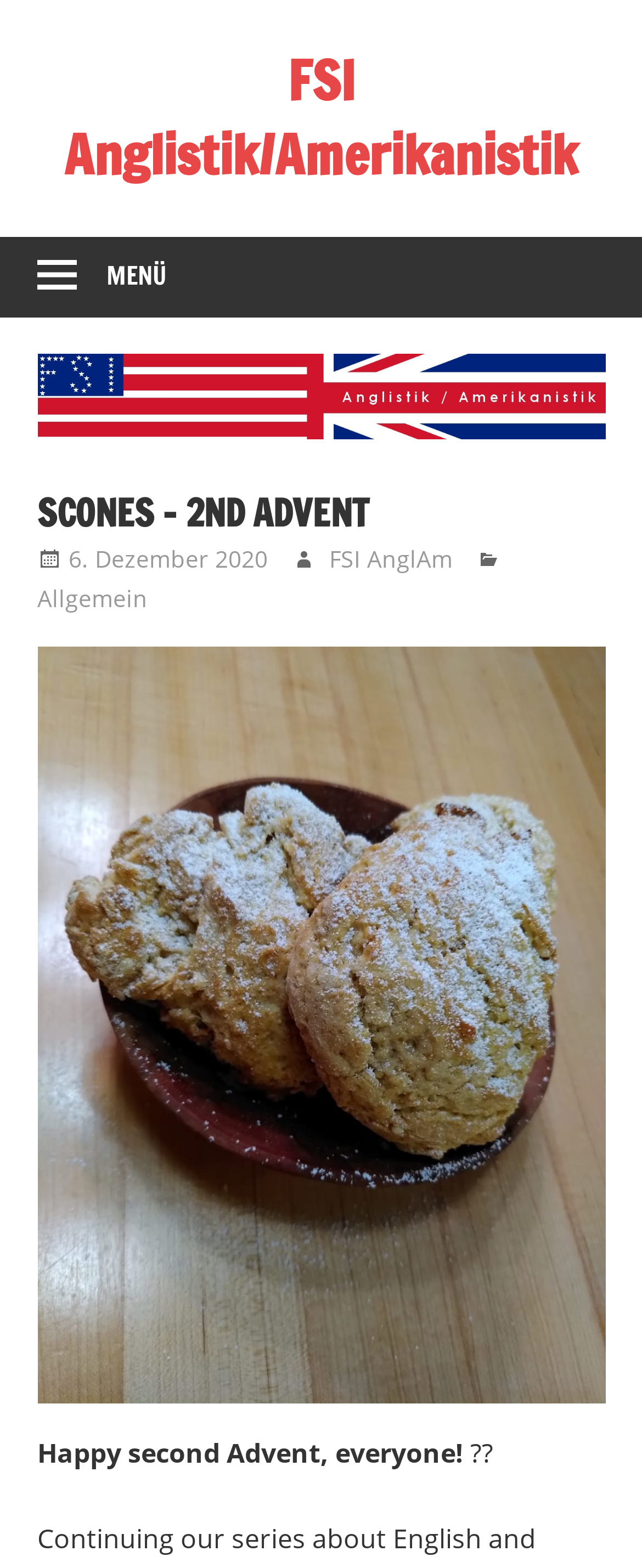Generate the text of the webpage's primary heading.

SCONES – 2ND ADVENT